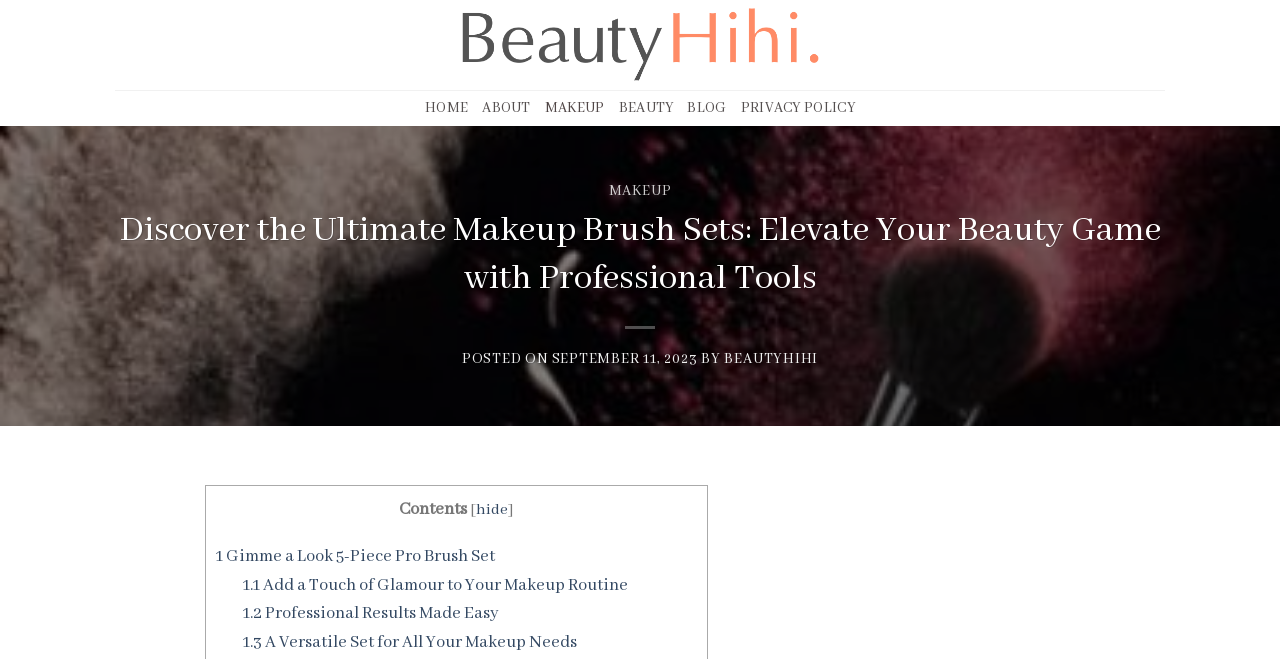Determine the bounding box coordinates of the clickable region to follow the instruction: "Follow HammyEnd.com on social media".

None